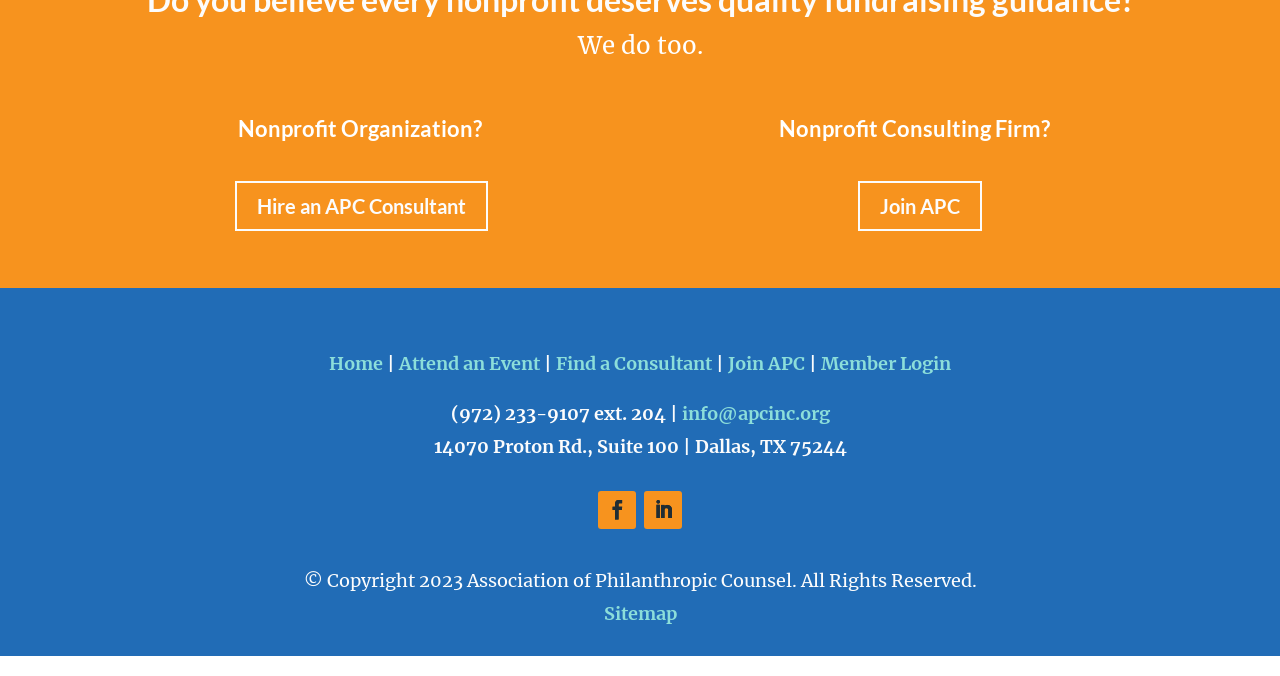Could you determine the bounding box coordinates of the clickable element to complete the instruction: "Join APC"? Provide the coordinates as four float numbers between 0 and 1, i.e., [left, top, right, bottom].

[0.67, 0.298, 0.767, 0.372]